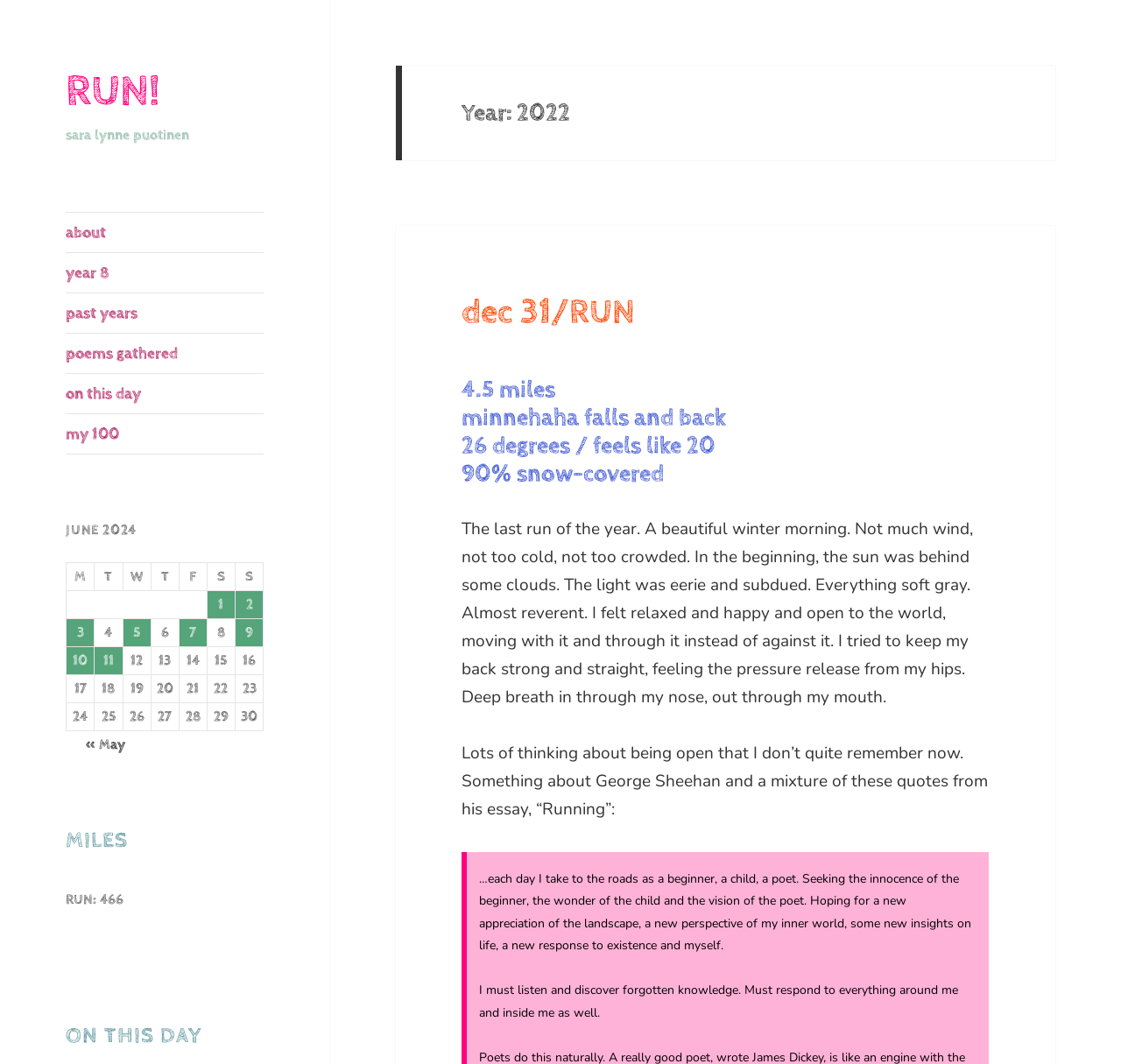Ascertain the bounding box coordinates for the UI element detailed here: "past years". The coordinates should be provided as [left, top, right, bottom] with each value being a float between 0 and 1.

[0.059, 0.276, 0.235, 0.313]